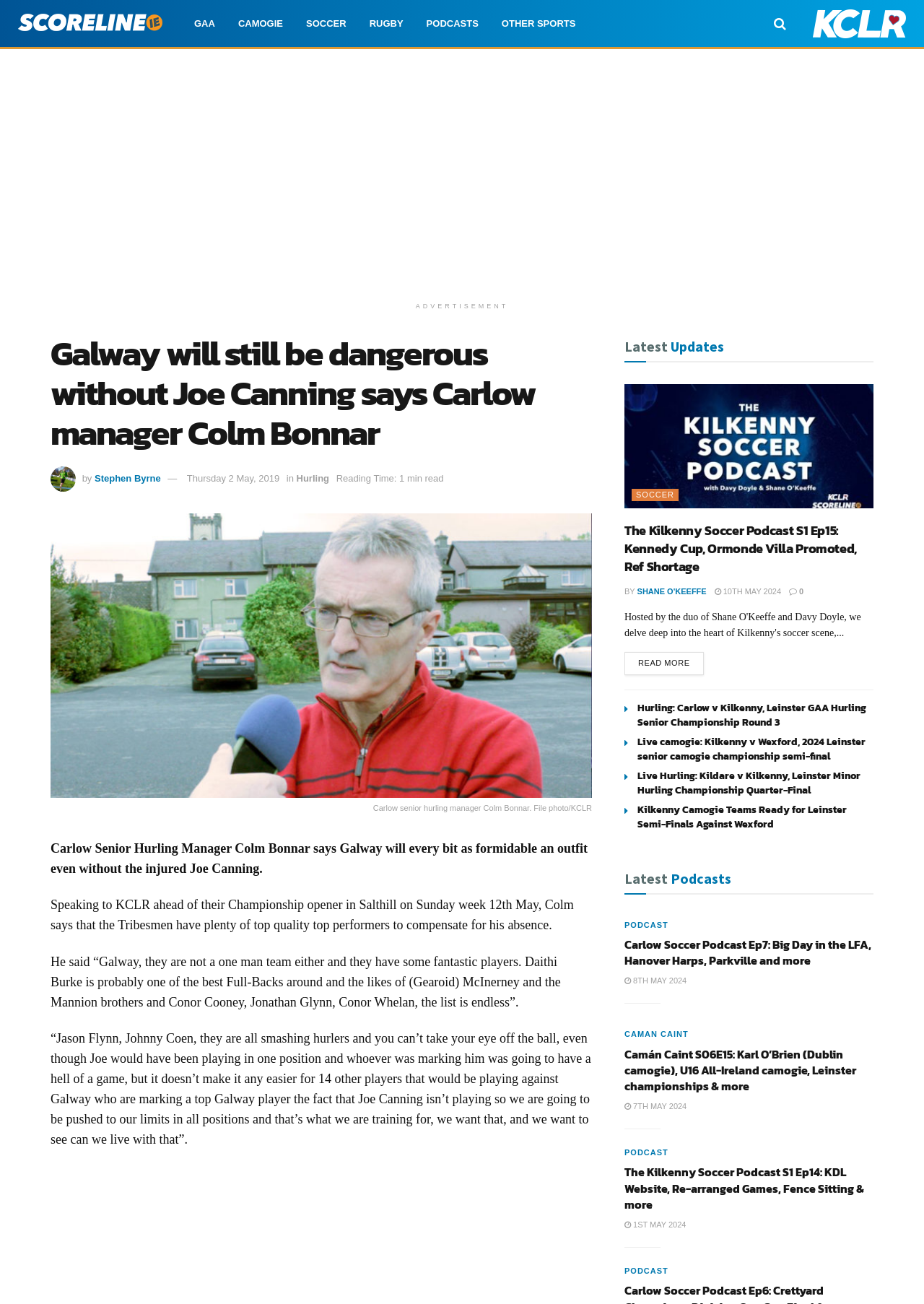Identify the bounding box of the HTML element described as: "Thursday 2 May, 2019".

[0.202, 0.363, 0.302, 0.371]